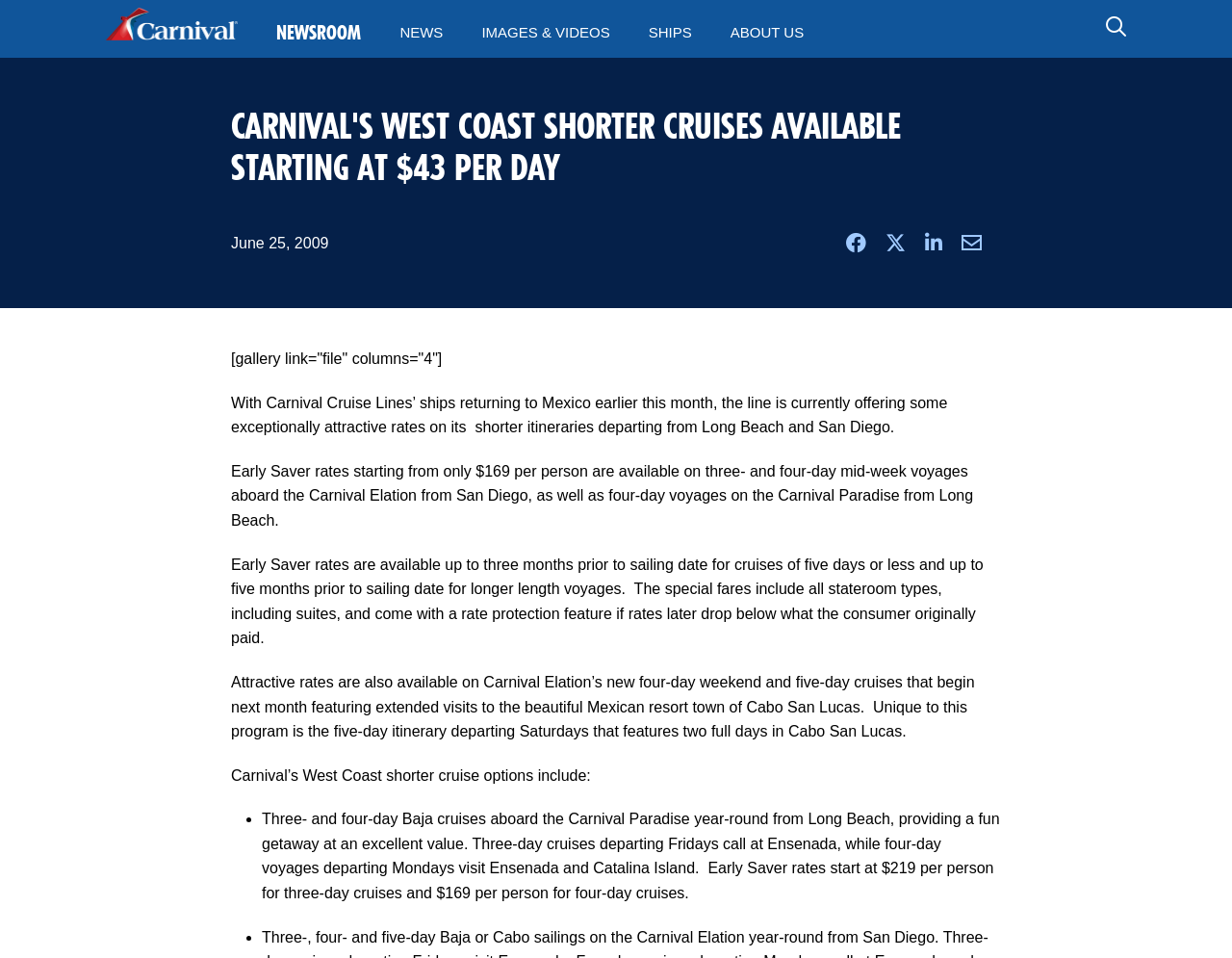Find the bounding box coordinates of the clickable element required to execute the following instruction: "Search". Provide the coordinates as four float numbers between 0 and 1, i.e., [left, top, right, bottom].

[0.898, 0.01, 0.914, 0.05]